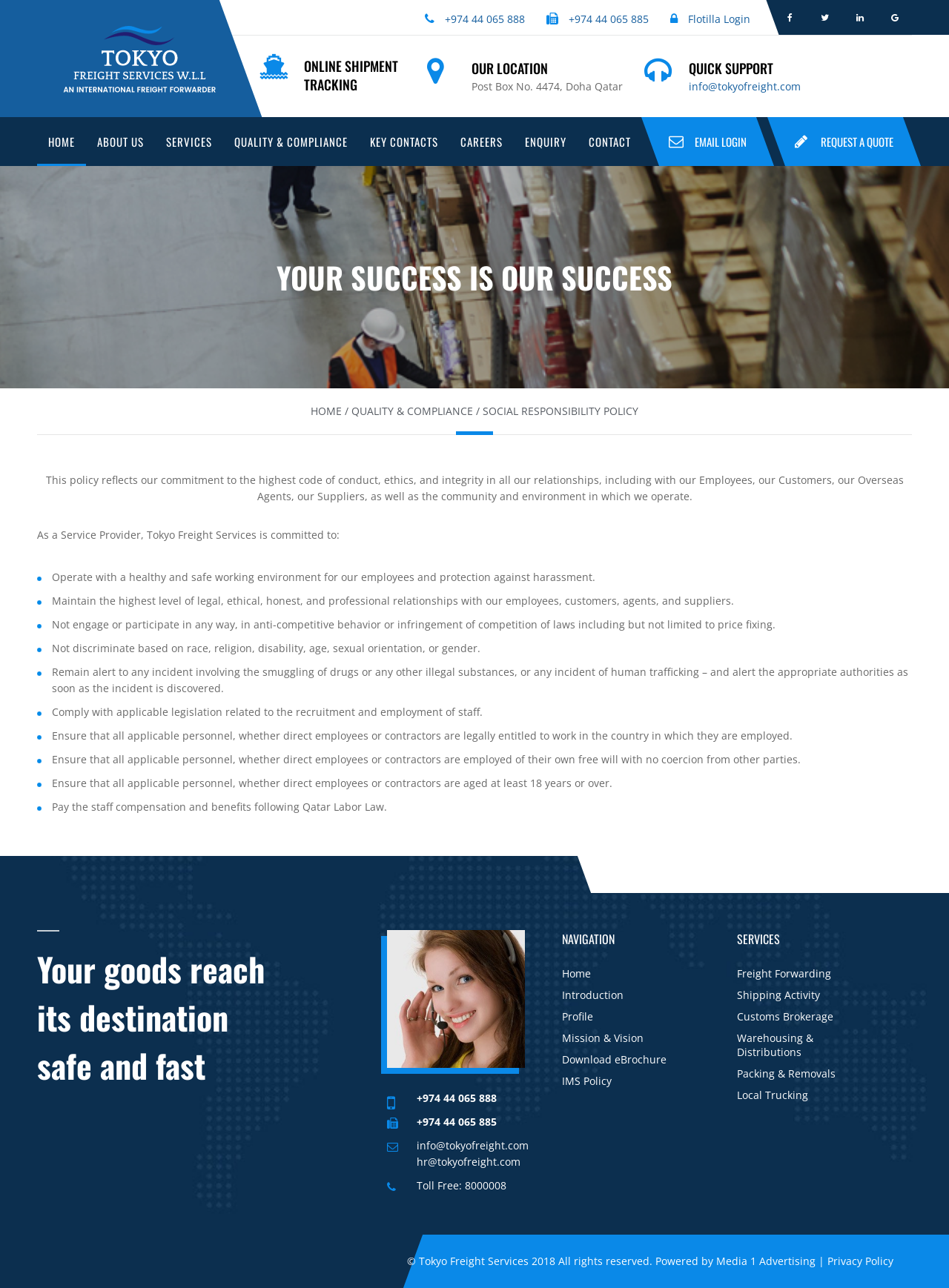Determine which piece of text is the heading of the webpage and provide it.

YOUR SUCCESS IS OUR SUCCESS